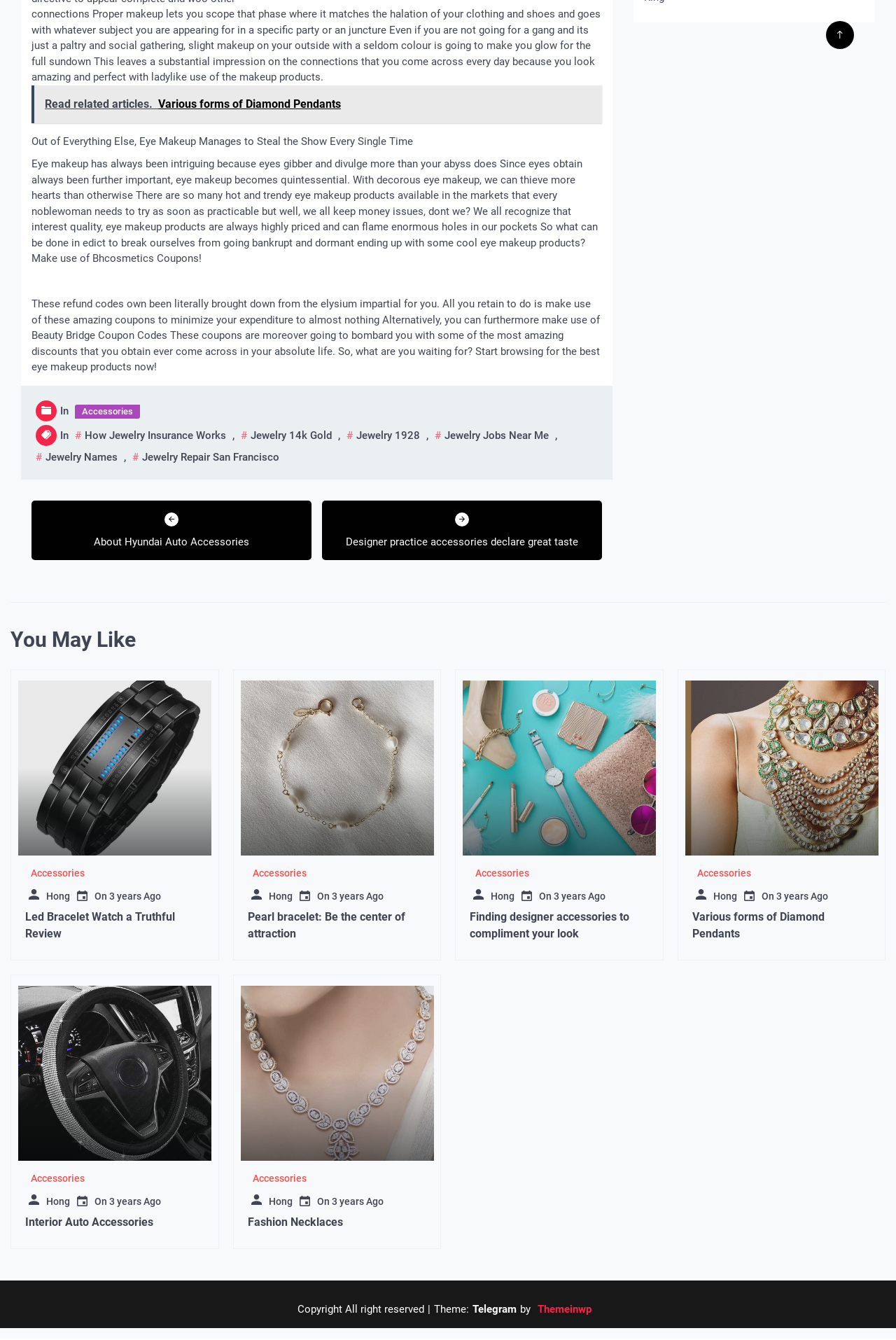Please identify the bounding box coordinates of the clickable region that I should interact with to perform the following instruction: "Explore Accessories". The coordinates should be expressed as four float numbers between 0 and 1, i.e., [left, top, right, bottom].

[0.084, 0.302, 0.156, 0.312]